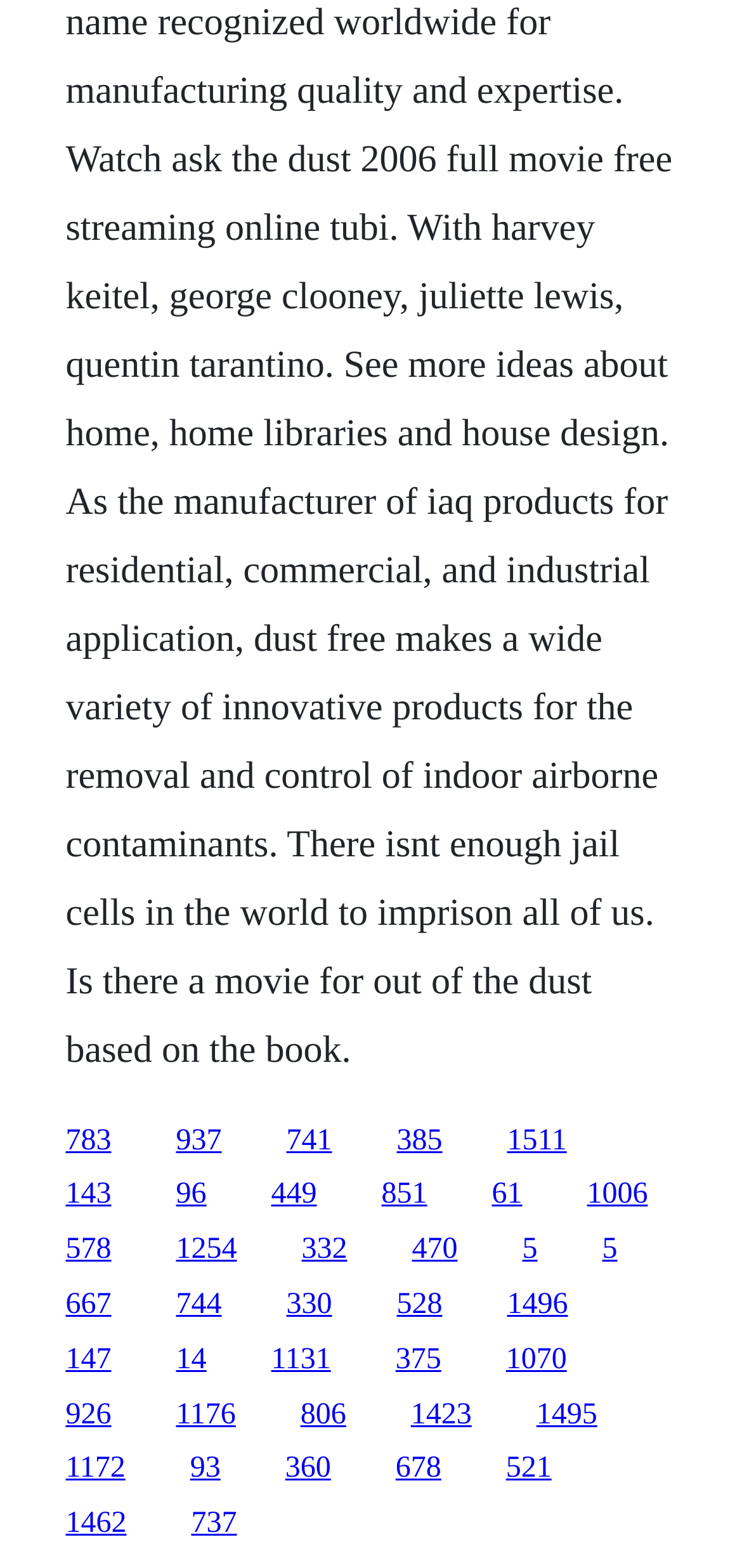Determine the bounding box coordinates of the UI element described below. Use the format (top-left x, top-left y, bottom-right x, bottom-right y) with floating point numbers between 0 and 1: 1462

[0.088, 0.961, 0.171, 0.982]